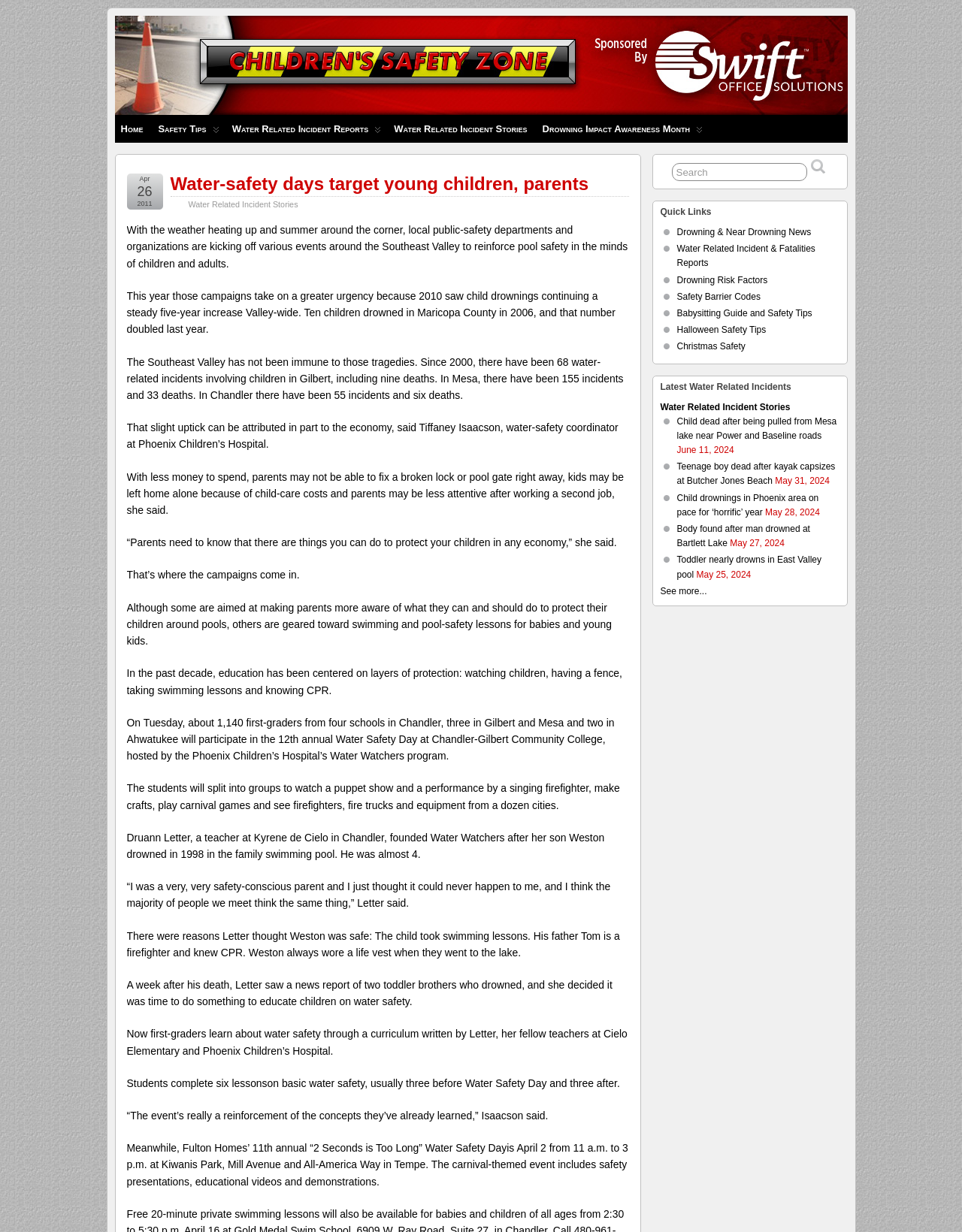Identify the bounding box coordinates for the element you need to click to achieve the following task: "Click on the 'See more...' link". Provide the bounding box coordinates as four float numbers between 0 and 1, in the form [left, top, right, bottom].

[0.686, 0.475, 0.735, 0.484]